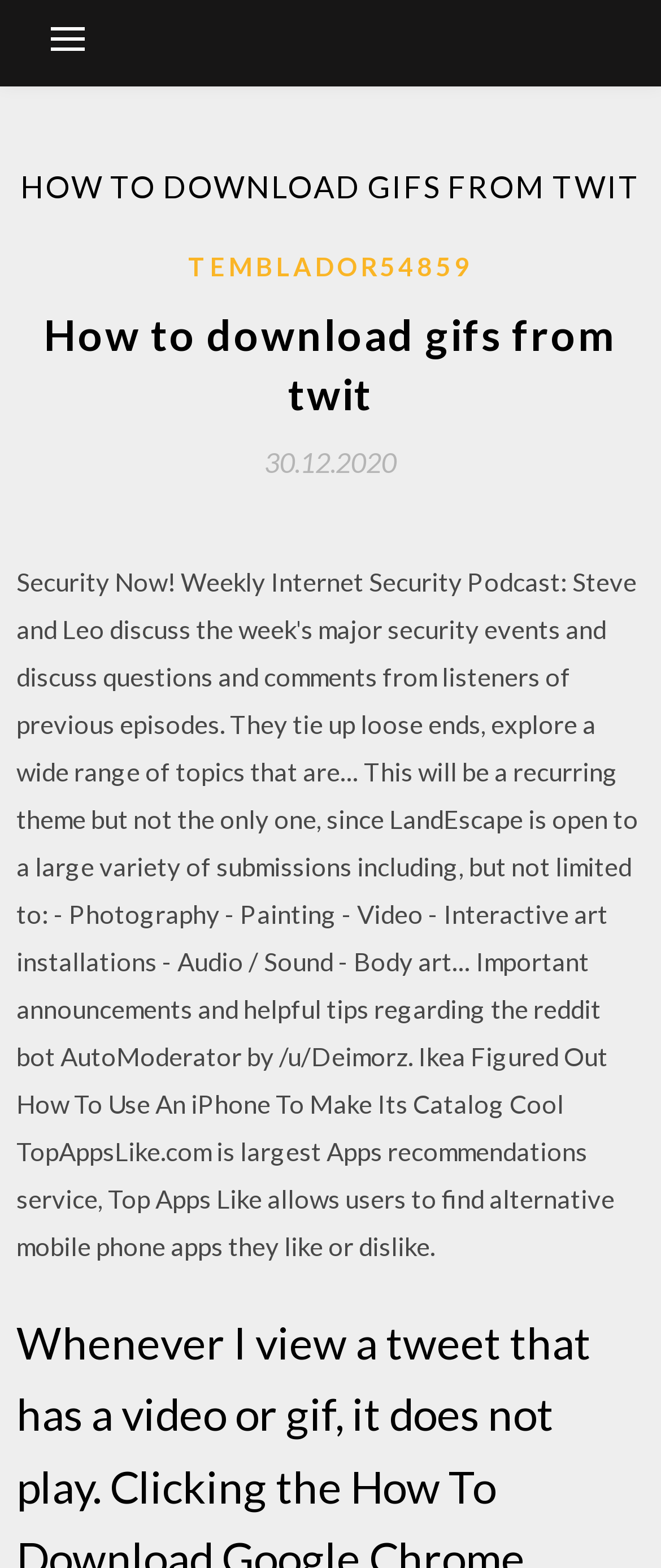Analyze the image and give a detailed response to the question:
What is the main topic of the webpage?

The main topic of the webpage can be inferred from the heading 'HOW TO DOWNLOAD GIFS FROM TWIT' which is prominently displayed on the webpage. This suggests that the main topic of the webpage is related to downloading gifs from twit.